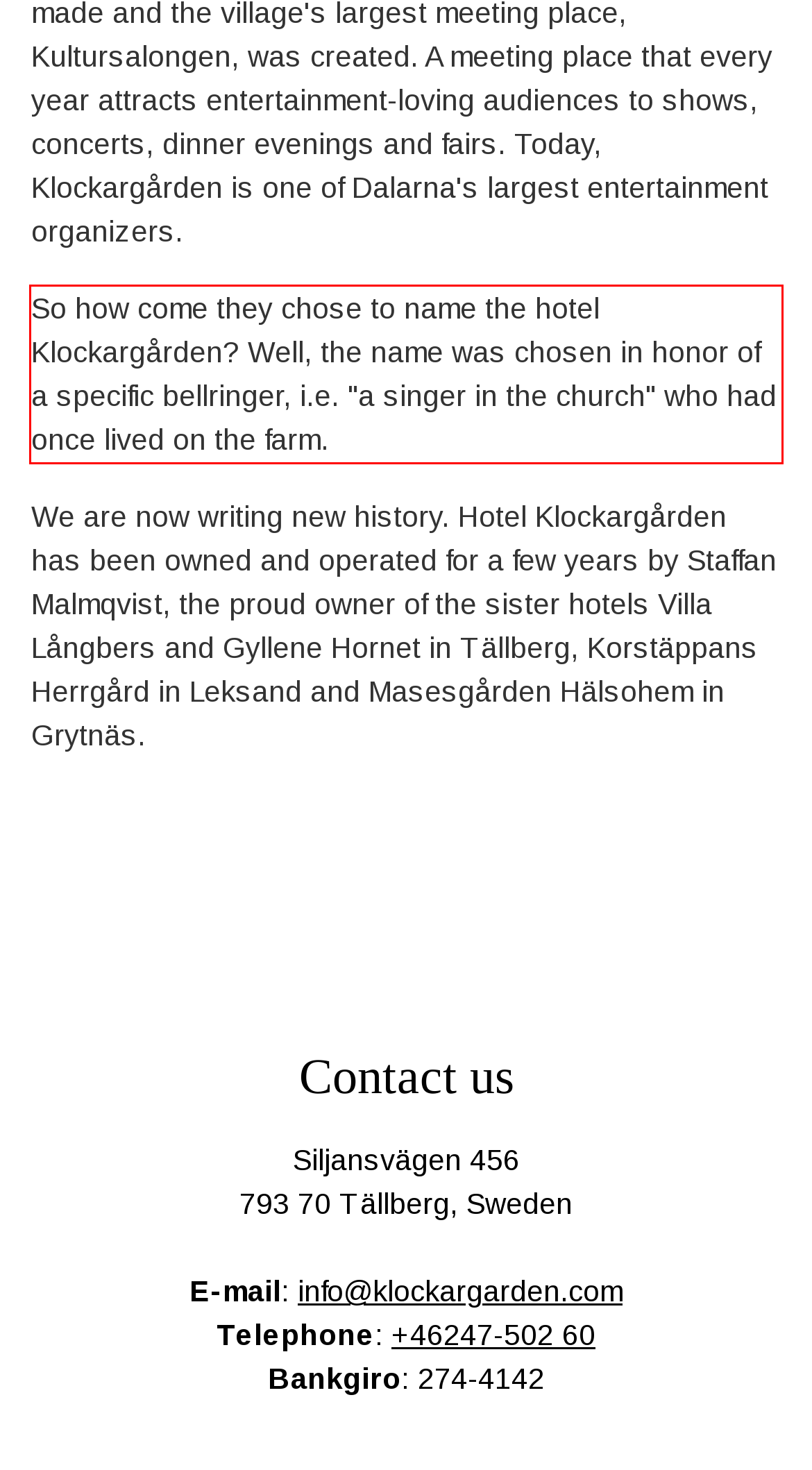Please look at the screenshot provided and find the red bounding box. Extract the text content contained within this bounding box.

So how come they chose to name the hotel Klockargården? Well, the name was chosen in honor of a specific bellringer, i.e. "a singer in the church" who had once lived on the farm.